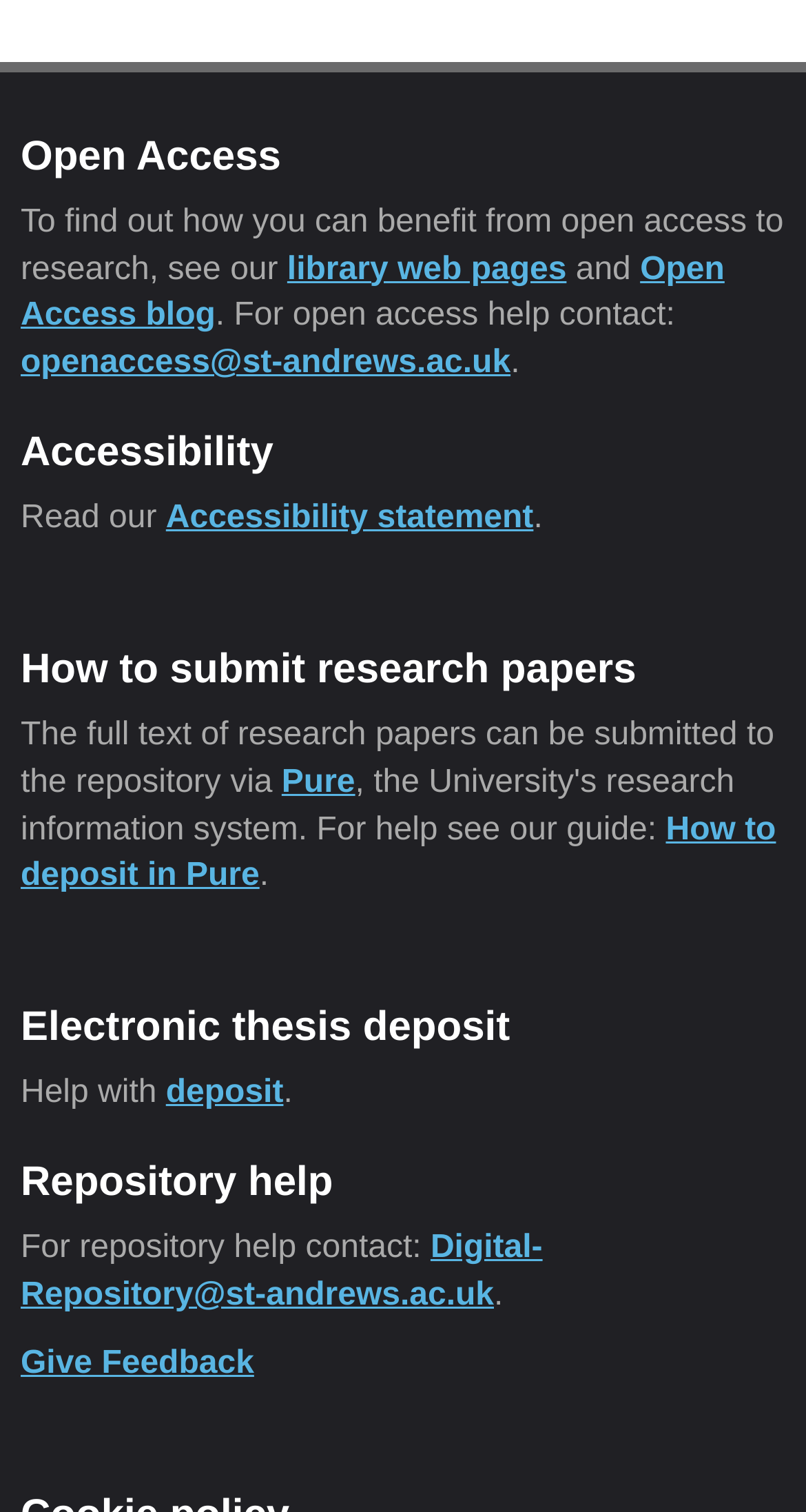Who can users contact for repository help?
Using the image, give a concise answer in the form of a single word or short phrase.

Digital-Repository@st-andrews.ac.uk